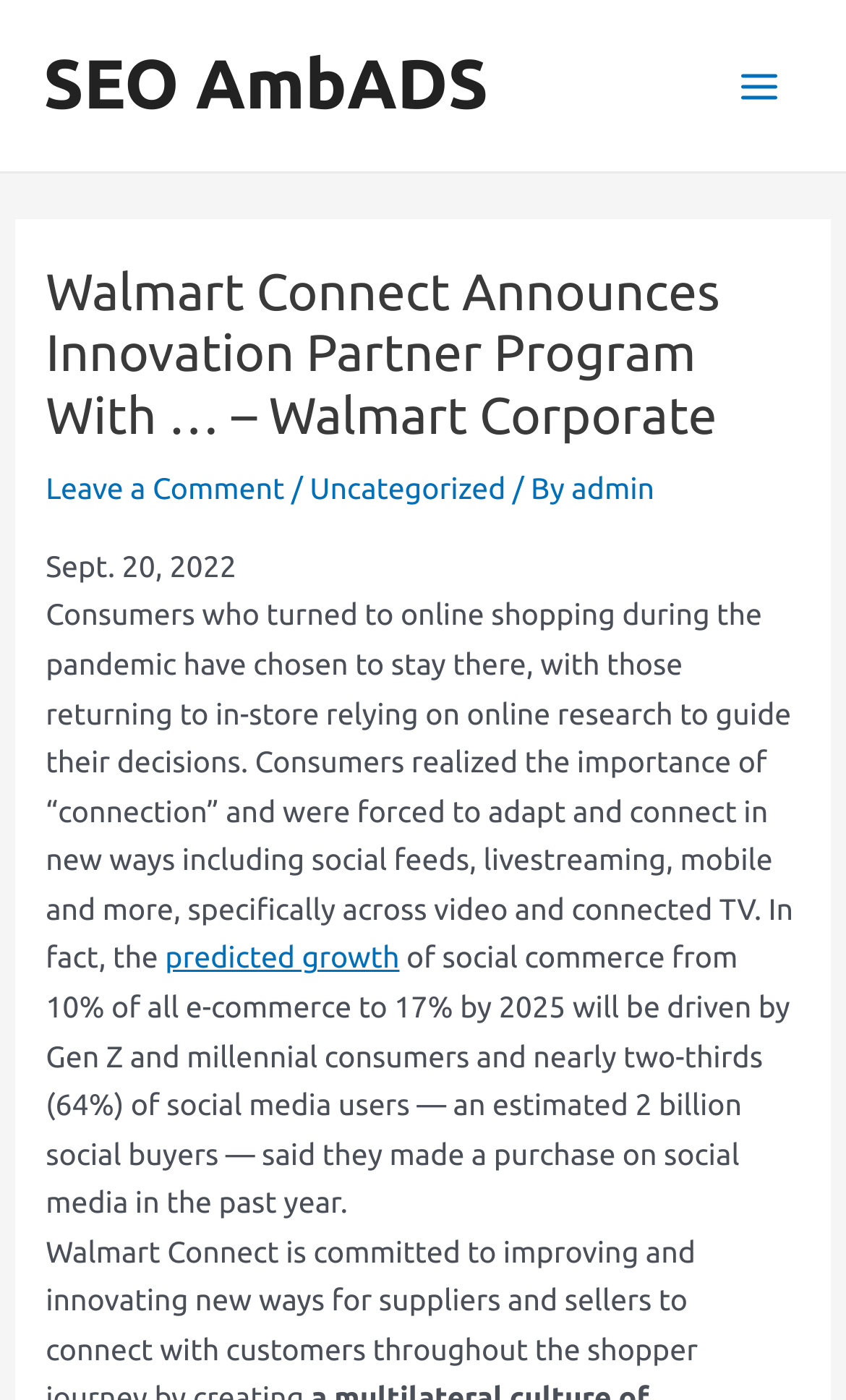Refer to the image and provide an in-depth answer to the question: 
What is the author of the article?

I found the author of the article by looking at the link element with the bounding box coordinates [0.675, 0.337, 0.774, 0.362], which contains the text 'admin'.